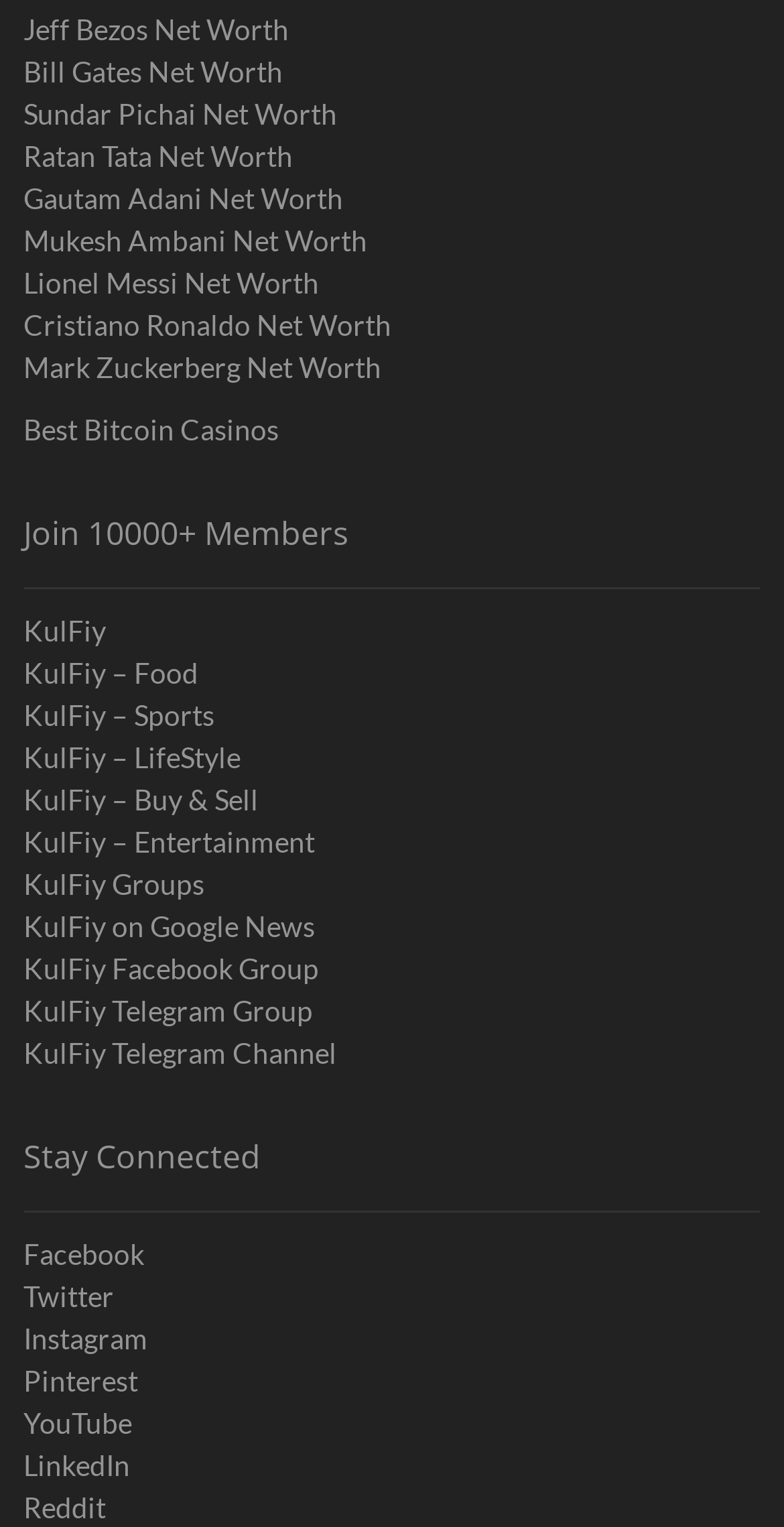Respond with a single word or phrase:
How many KulFiy-related links are available?

10